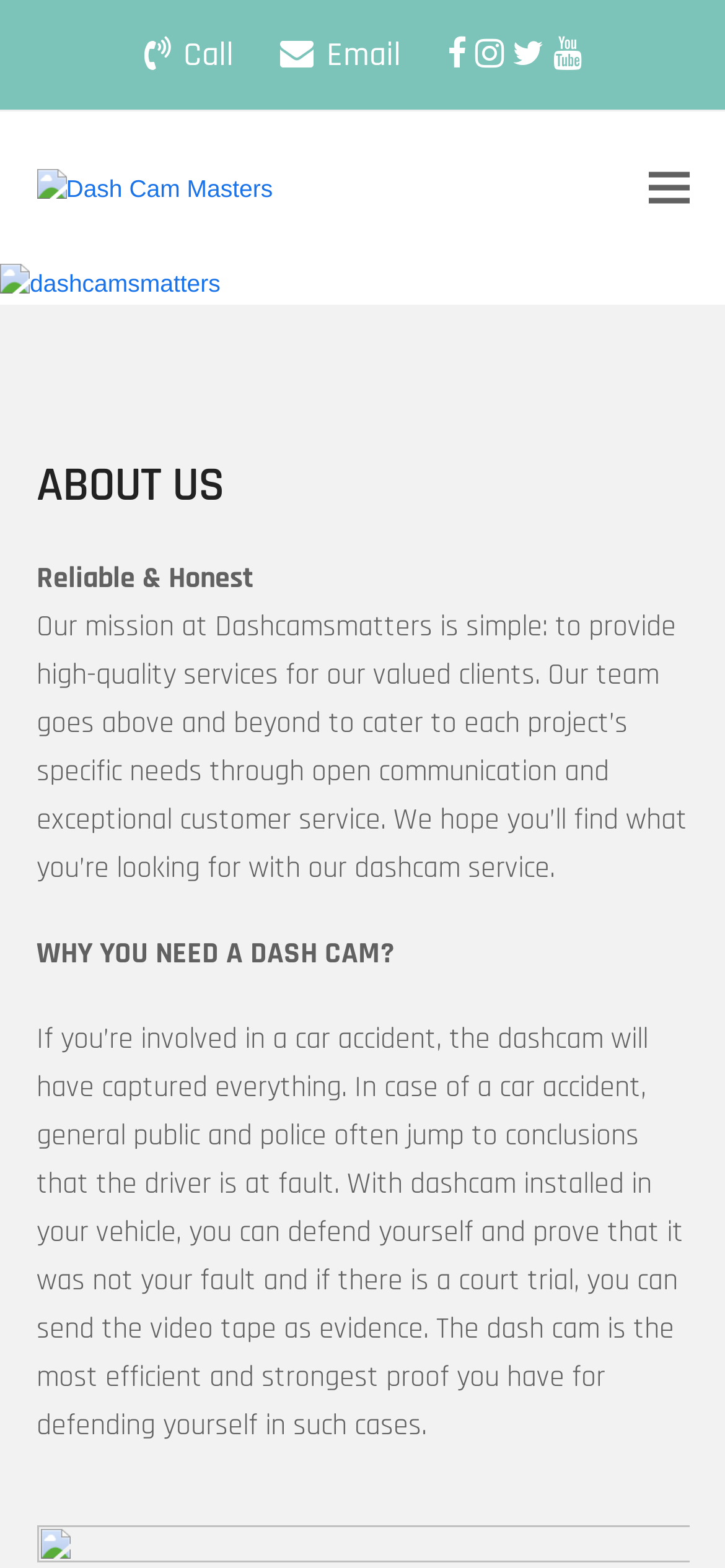By analyzing the image, answer the following question with a detailed response: Is the mobile menu expanded?

The button 'Toggle mobile menu' has an attribute 'expanded' set to 'False', indicating that the mobile menu is not expanded.